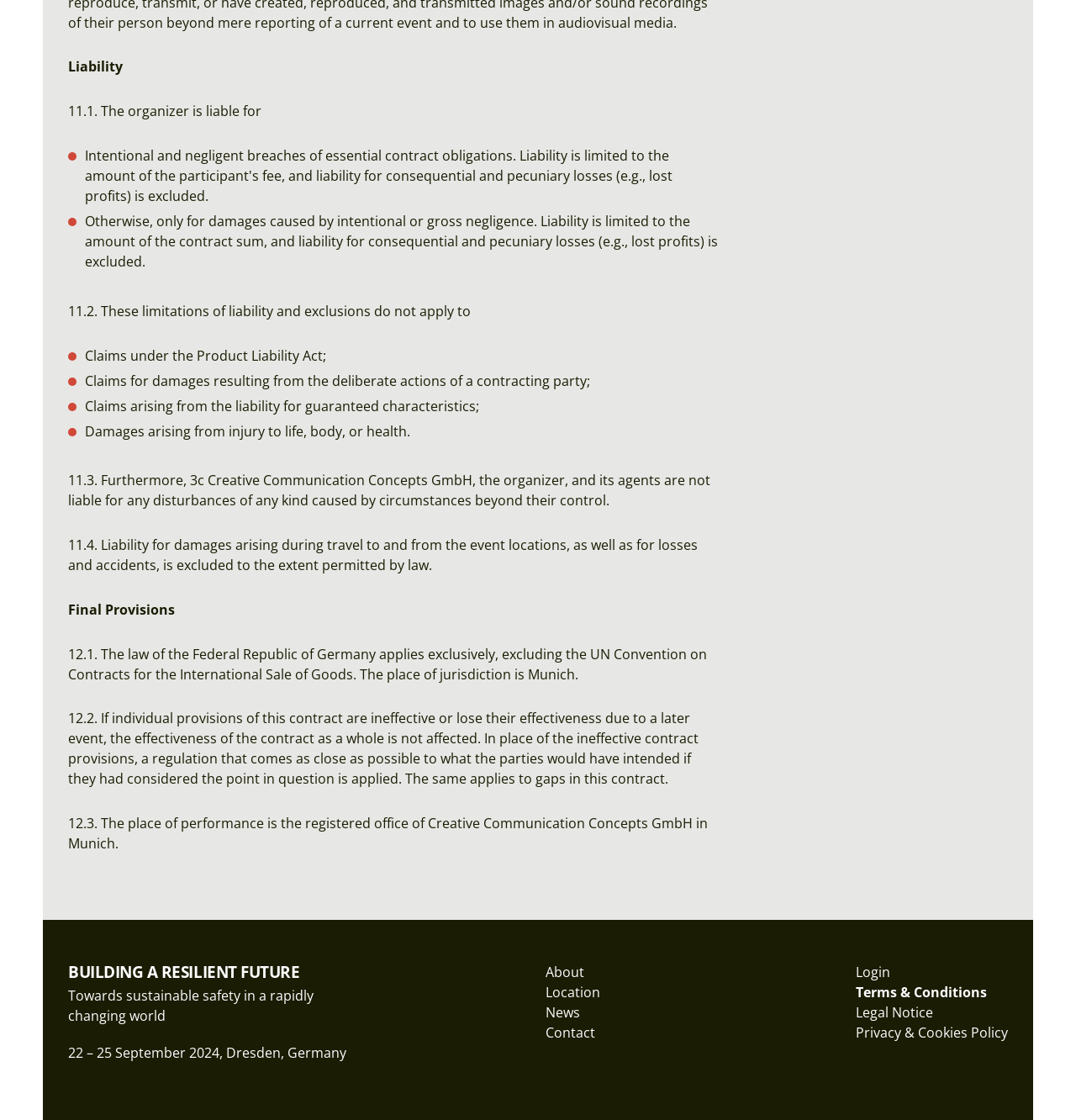What is the company responsible for the event?
Refer to the image and give a detailed answer to the question.

I found the answer by looking at the StaticText element with the content '11.3. Furthermore, 3c Creative Communication Concepts GmbH, the organizer, and its agents are not liable for any disturbances of any kind caused by circumstances beyond their control.' which mentions the company name.